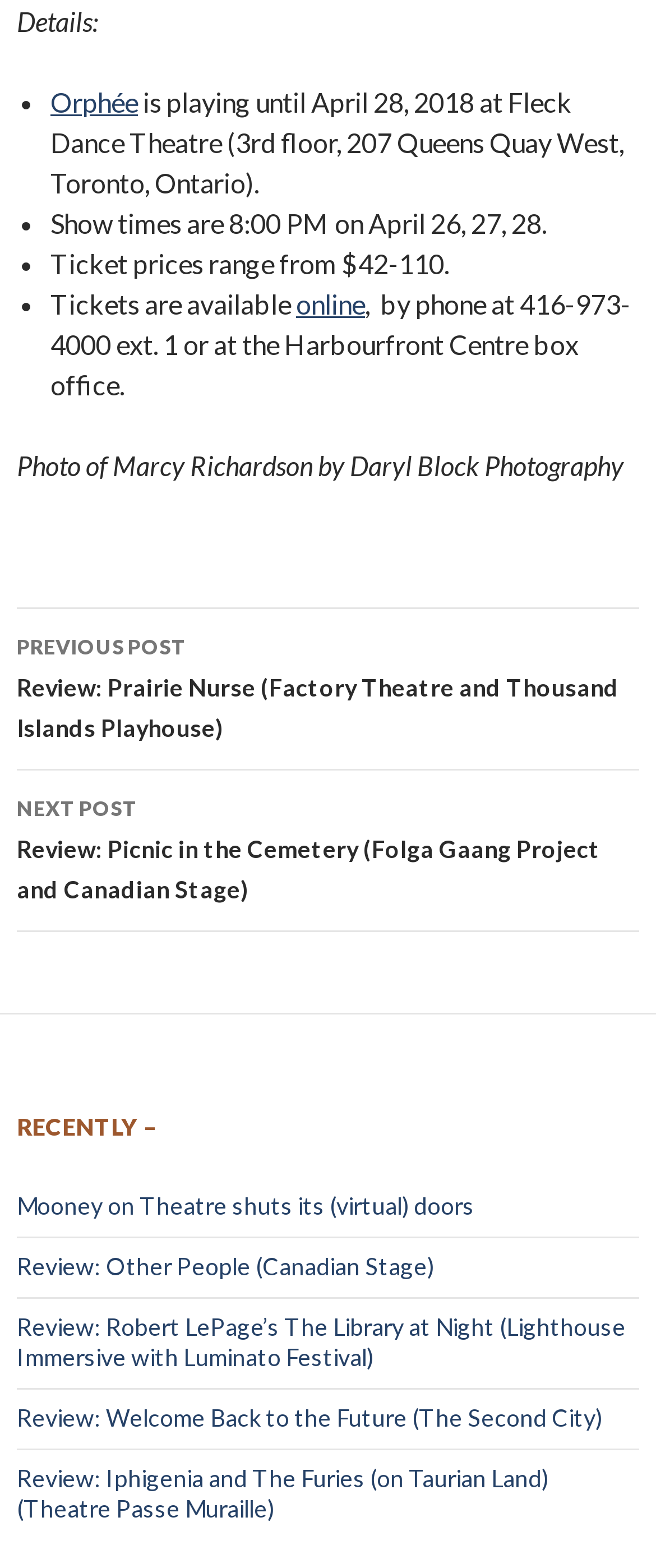Who took the photo of Marcy Richardson?
Ensure your answer is thorough and detailed.

The answer can be found in the text 'Photo of Marcy Richardson by Daryl Block Photography' which credits Daryl Block Photography for taking the photo of Marcy Richardson.